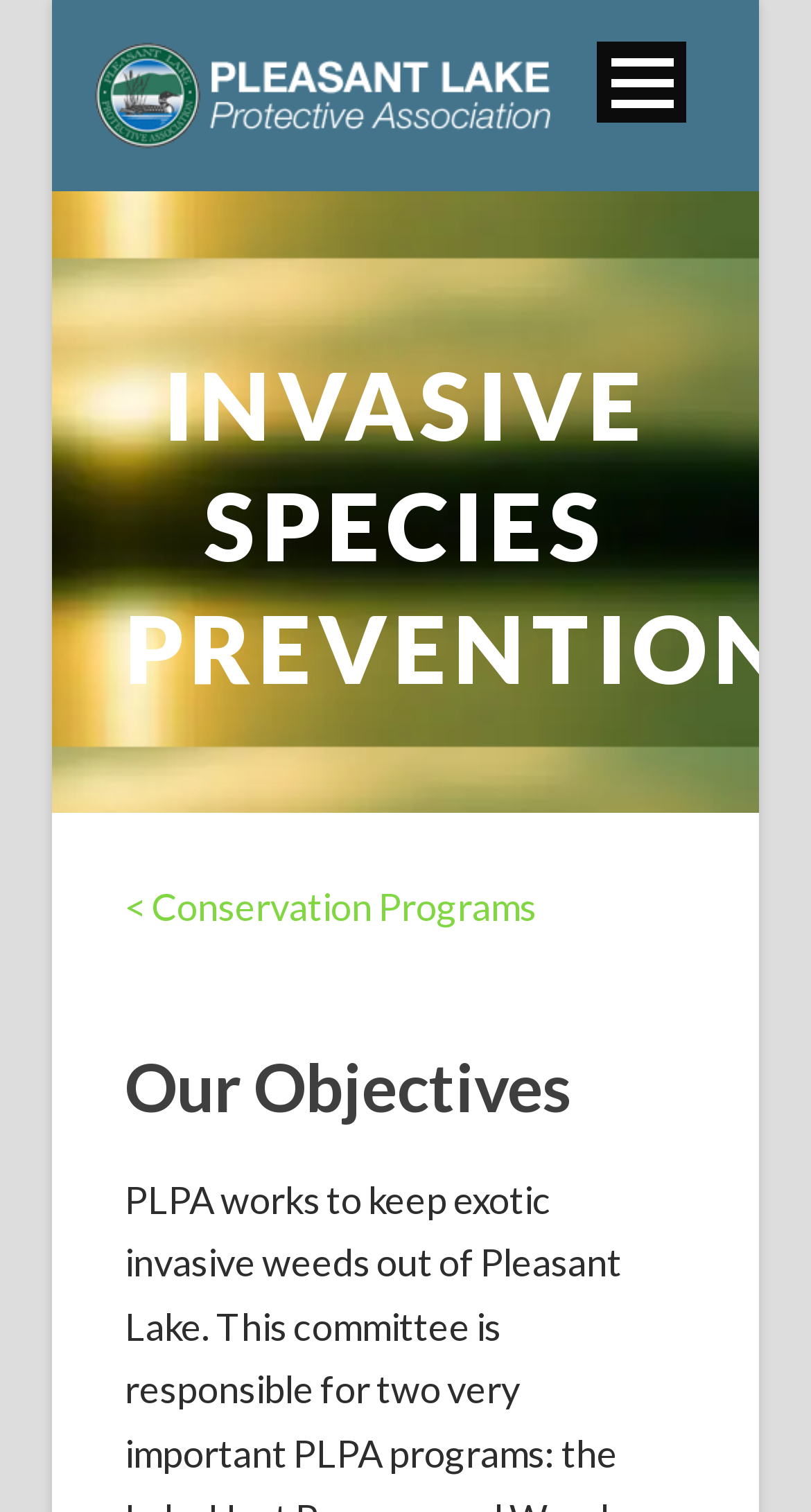Predict the bounding box coordinates of the area that should be clicked to accomplish the following instruction: "View conservation programs". The bounding box coordinates should consist of four float numbers between 0 and 1, i.e., [left, top, right, bottom].

[0.154, 0.585, 0.662, 0.615]